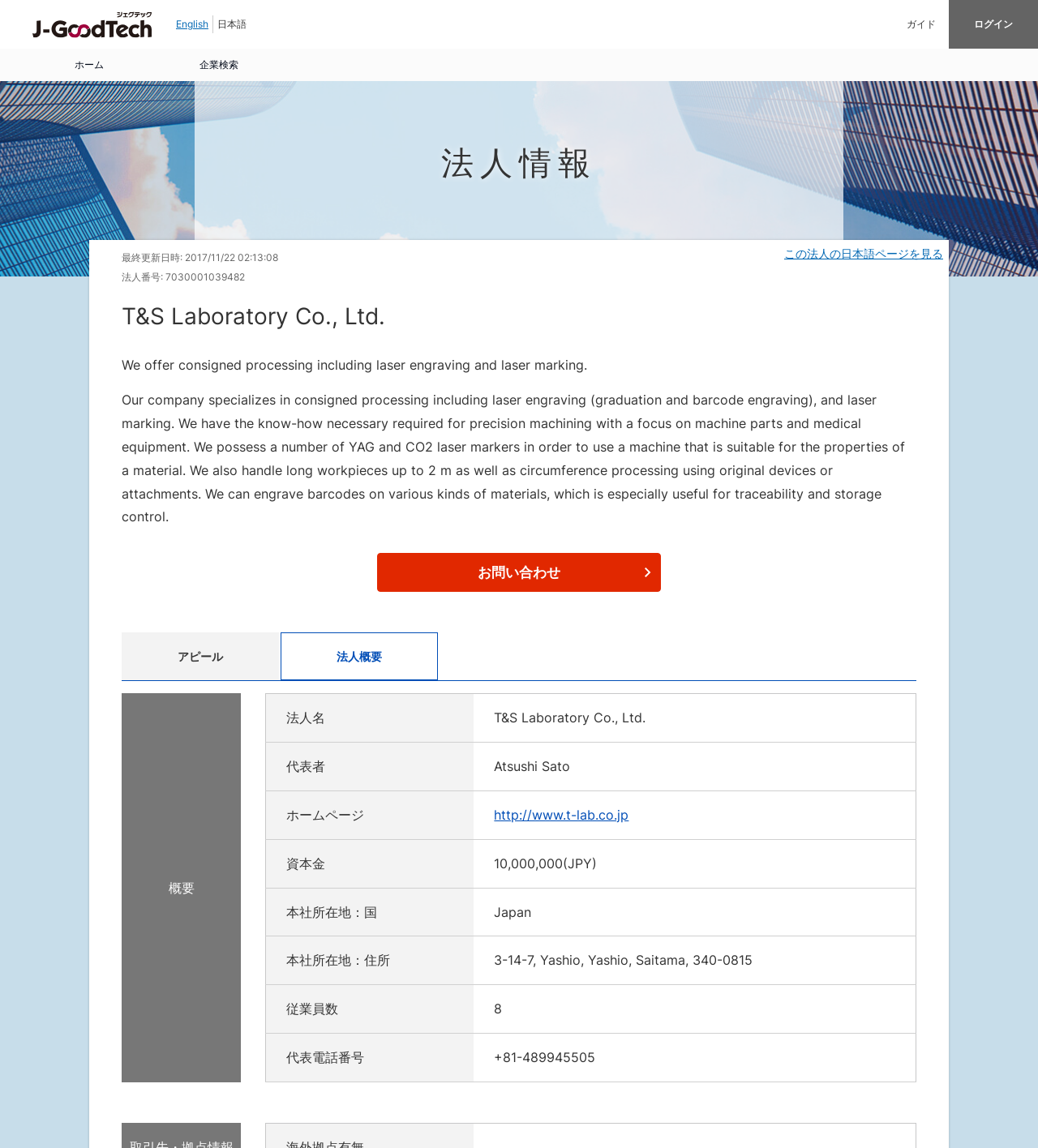Please mark the bounding box coordinates of the area that should be clicked to carry out the instruction: "Switch to English".

[0.17, 0.016, 0.201, 0.026]